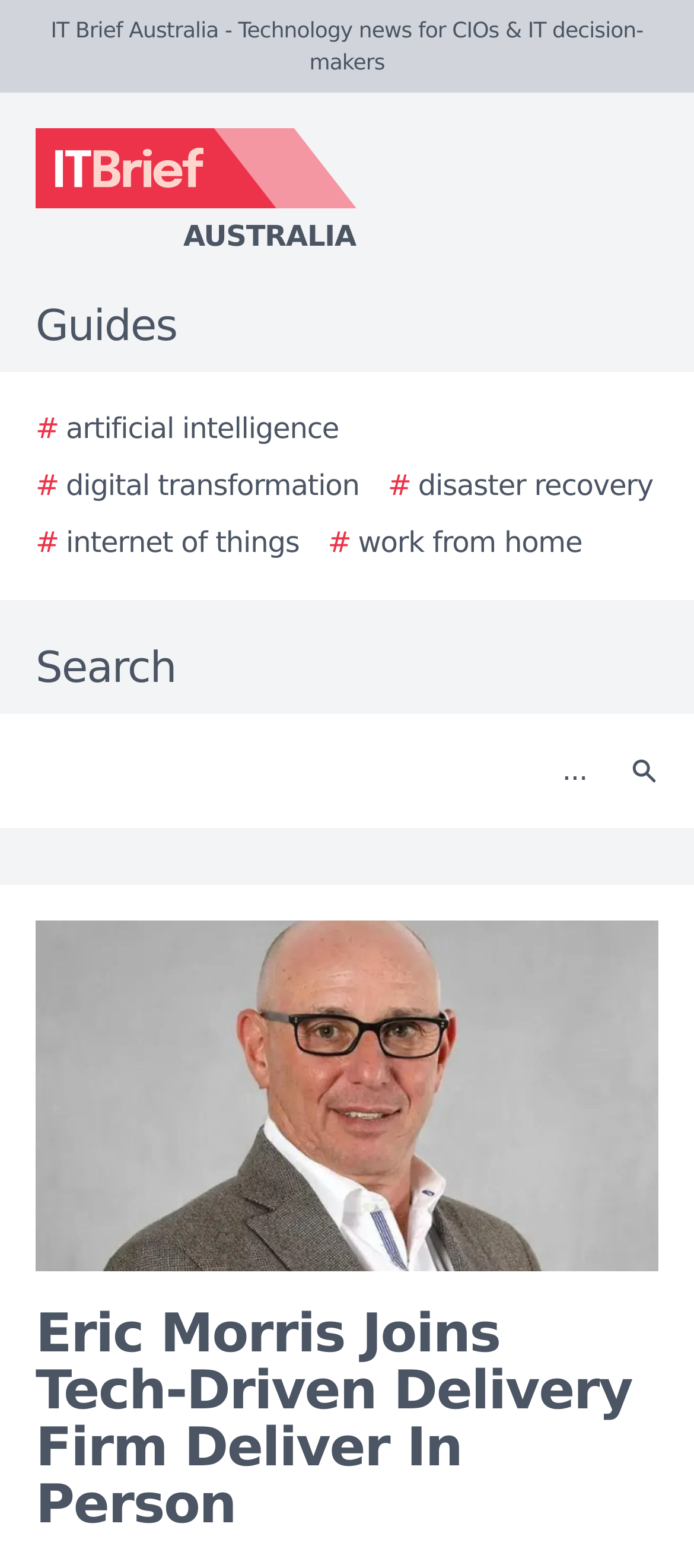How many links are available under the 'Guides' section?
Based on the visual information, provide a detailed and comprehensive answer.

I counted the number of links under the 'Guides' section, which are '# artificial intelligence', '# digital transformation', '# disaster recovery', '# internet of things', and '# work from home'.